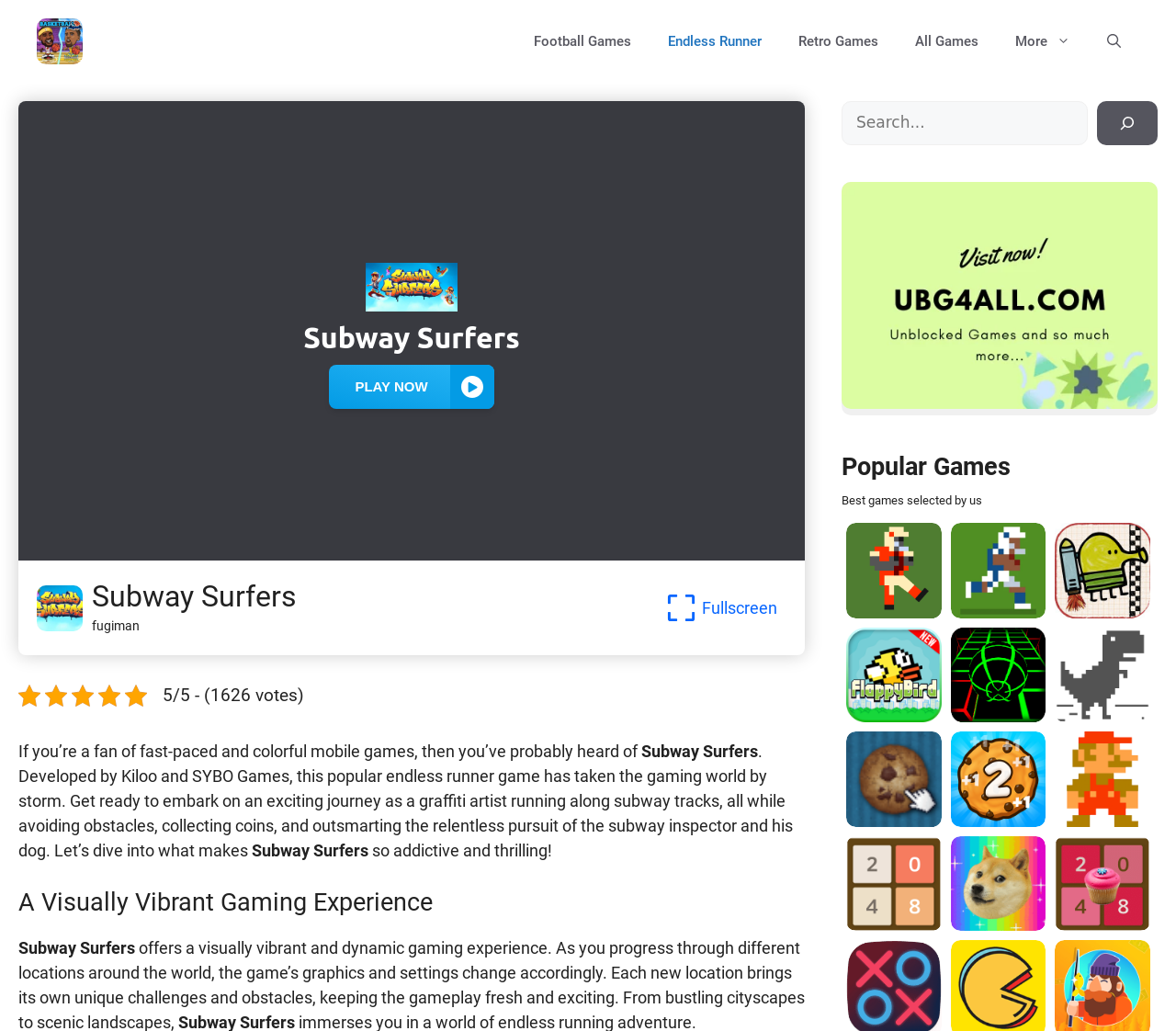Provide the bounding box for the UI element matching this description: "alt="Pacman"".

[0.808, 0.947, 0.889, 0.966]